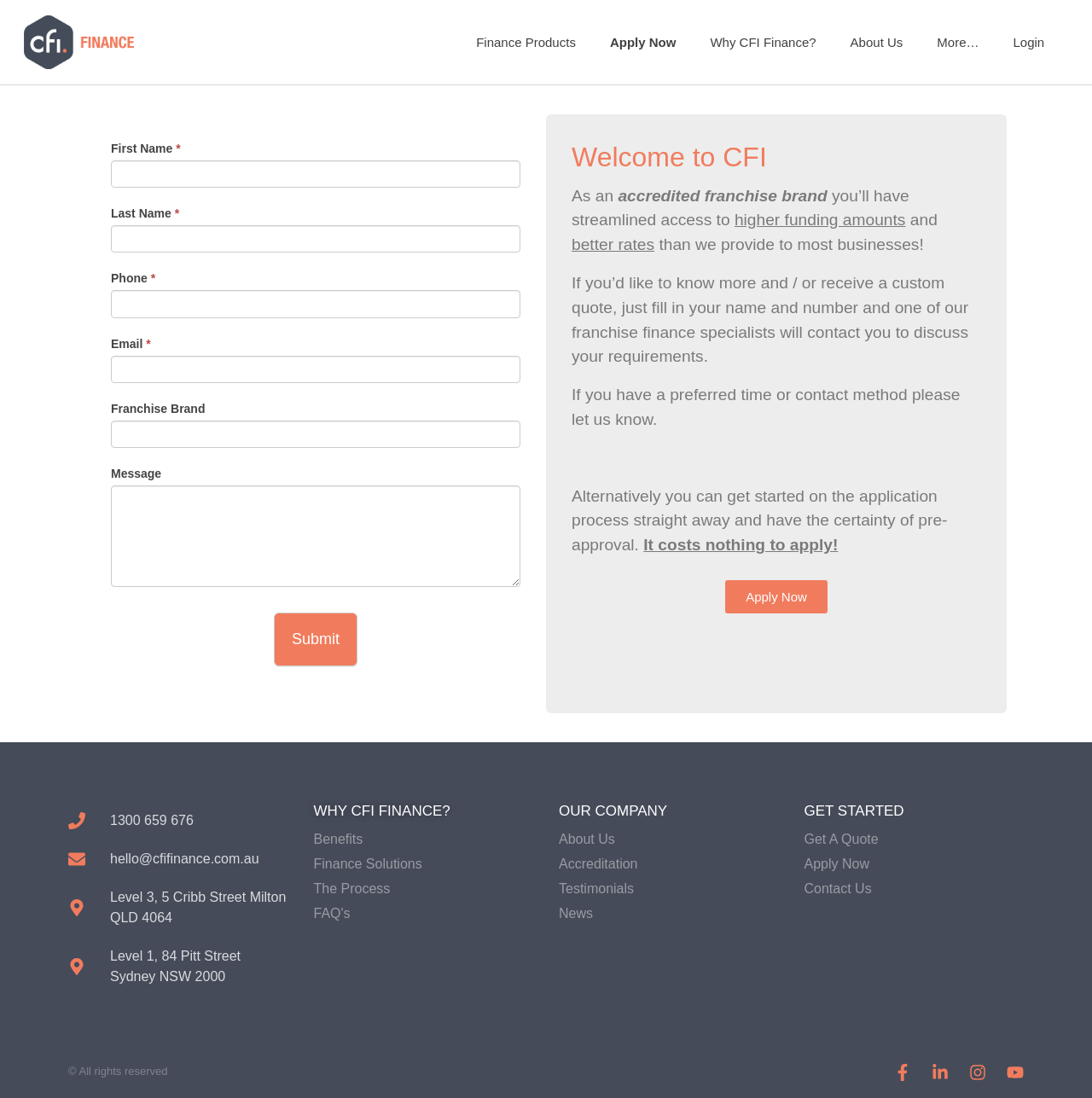How can I apply for funding?
Please provide a single word or phrase as your answer based on the screenshot.

By clicking the 'Apply Now' button